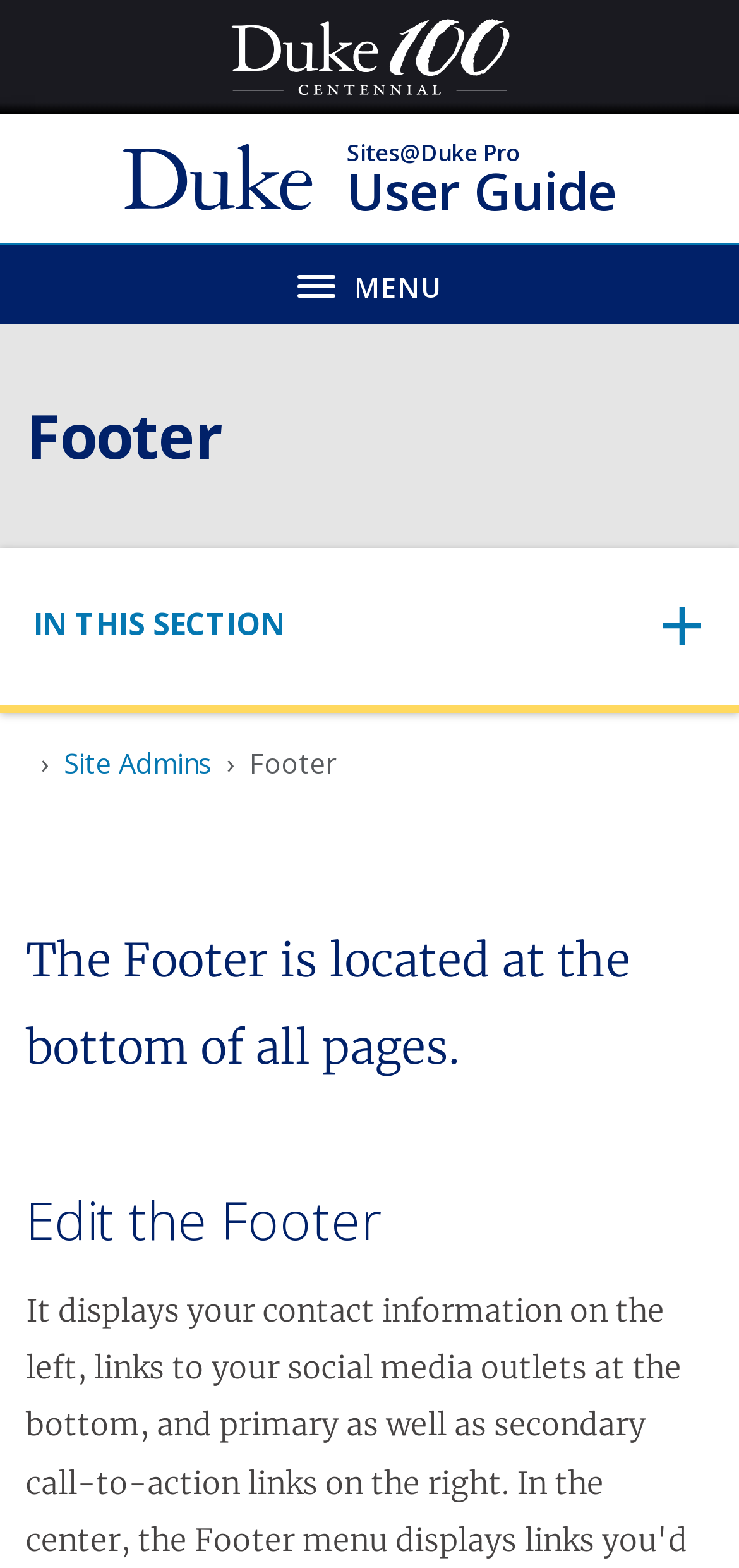What can be edited in this section?
Please give a detailed and elaborate answer to the question.

I found a heading element with the text 'Edit the Footer' which suggests that the section is about editing the Footer. This implies that the Footer can be edited in this section.